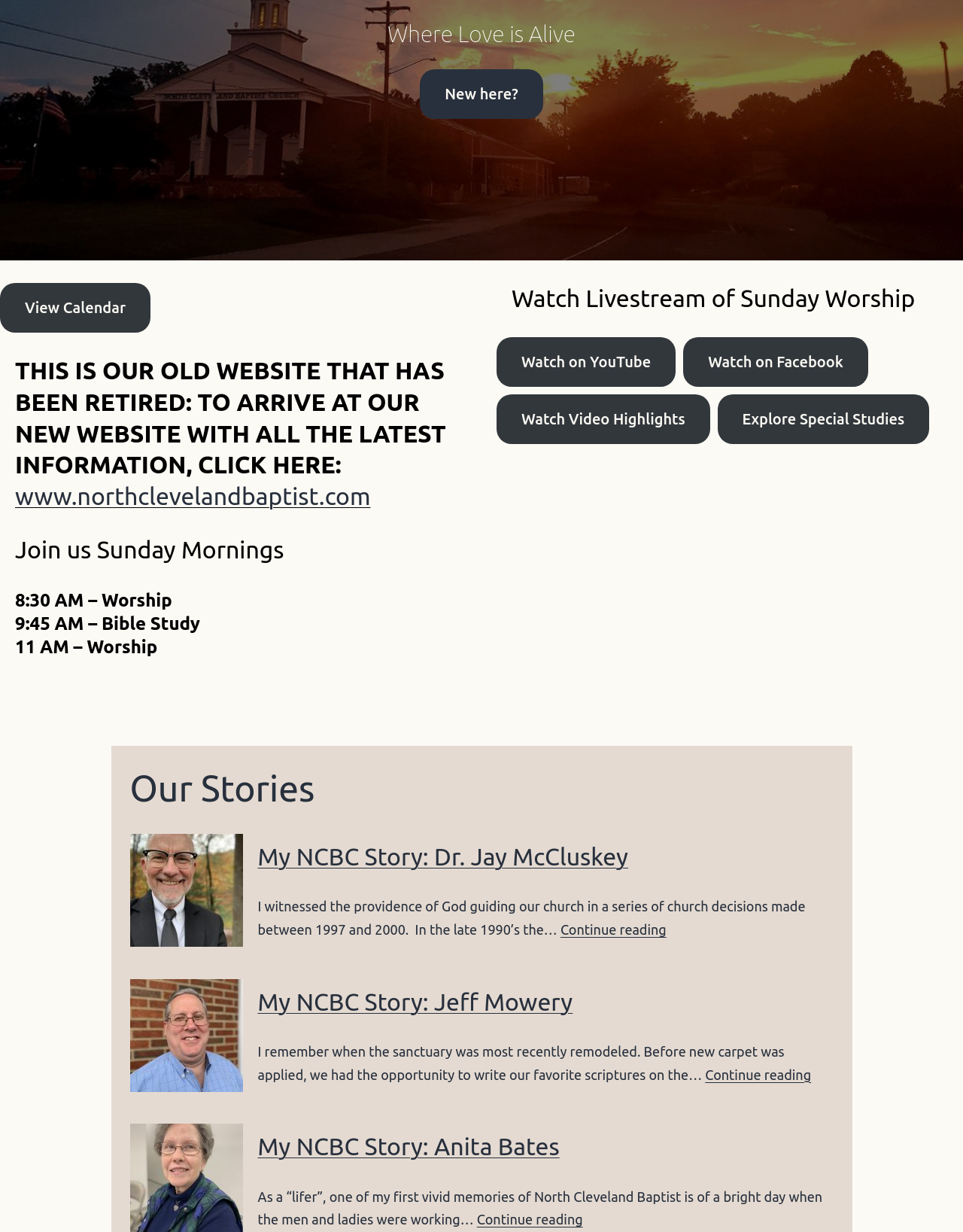Identify and provide the bounding box for the element described by: "Accommodation at a Glance".

None